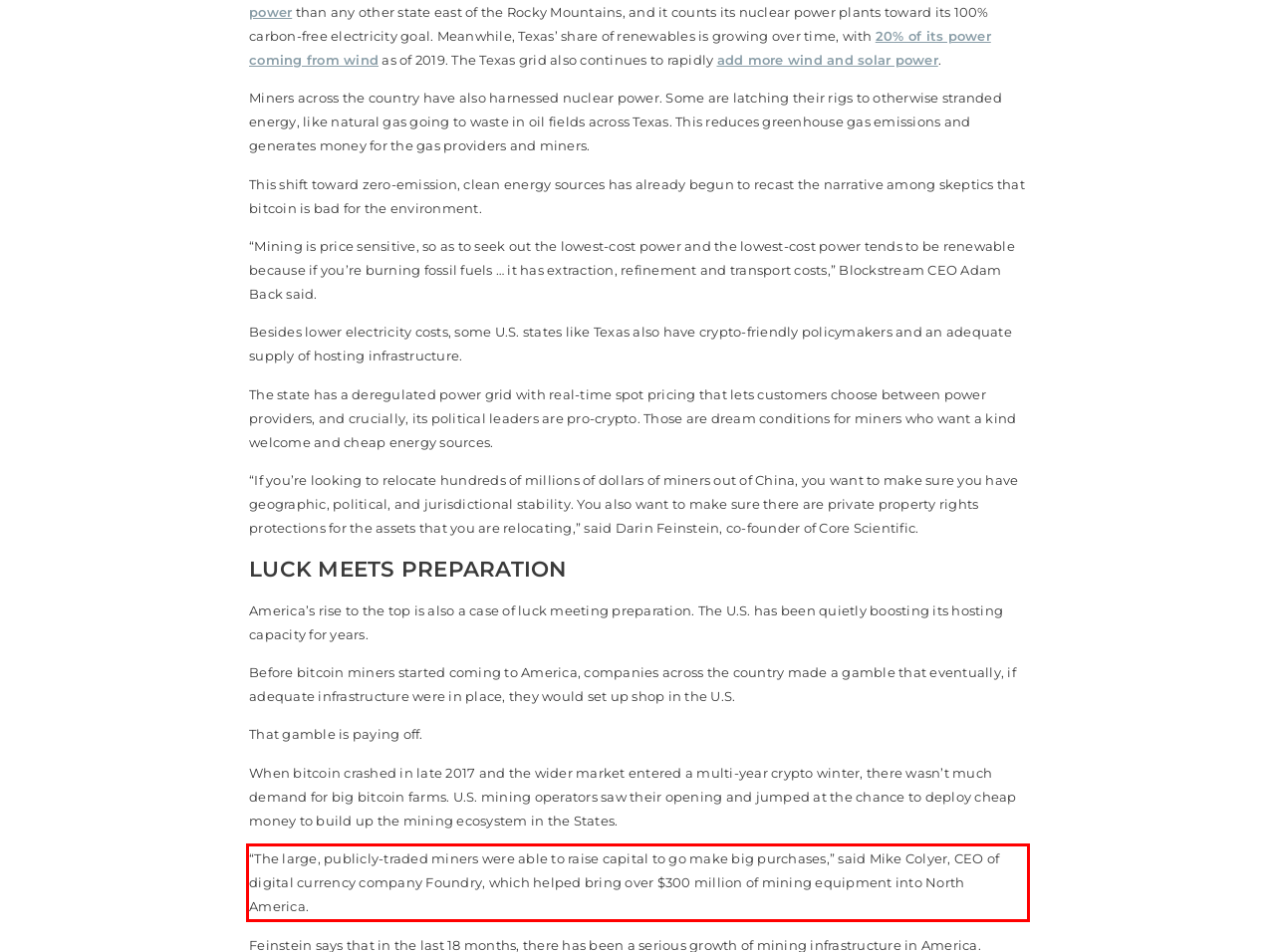Within the screenshot of a webpage, identify the red bounding box and perform OCR to capture the text content it contains.

“The large, publicly-traded miners were able to raise capital to go make big purchases,” said Mike Colyer, CEO of digital currency company Foundry, which helped bring over $300 million of mining equipment into North America.